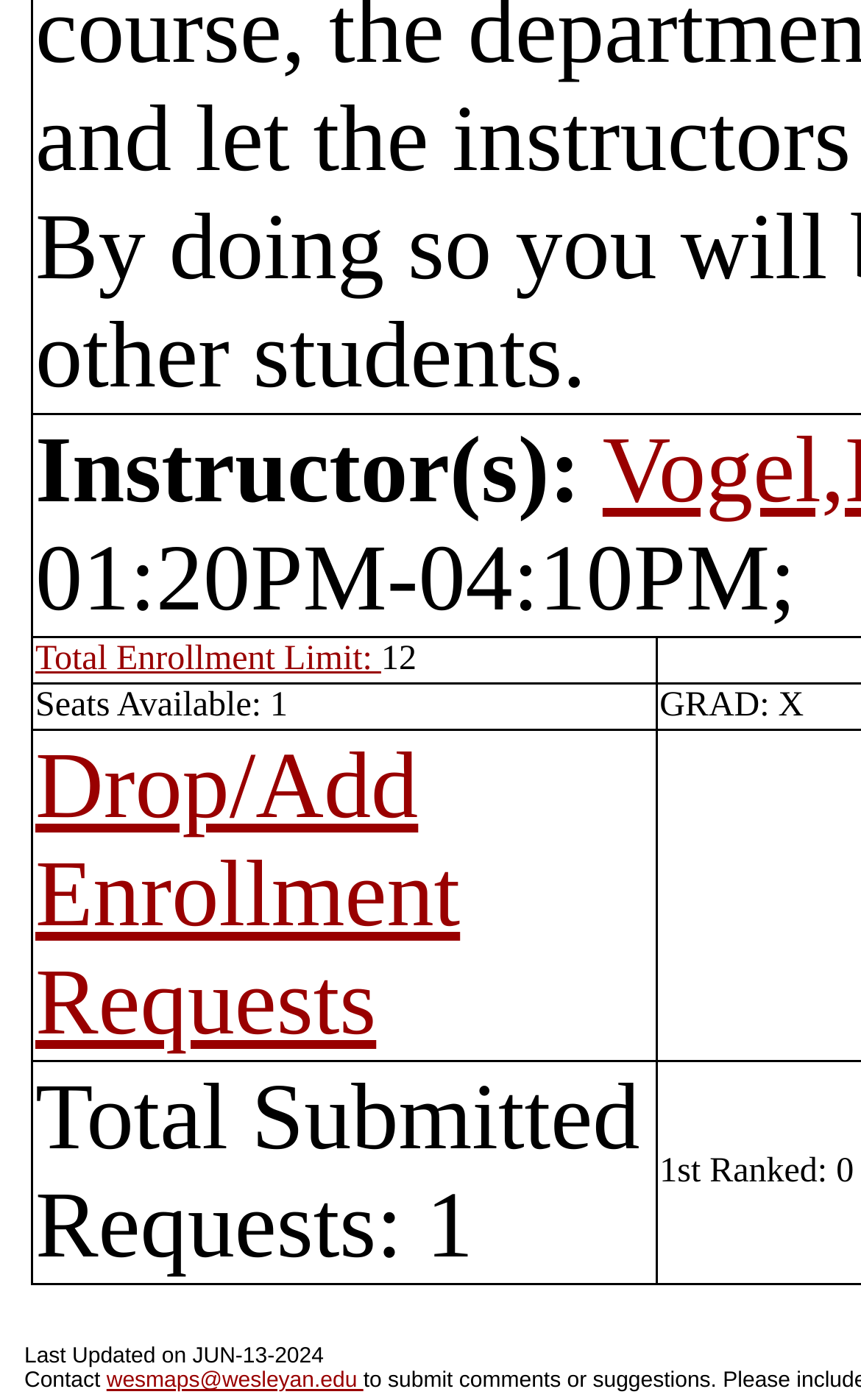Using the details in the image, give a detailed response to the question below:
How many seats are available?

The number of seats available can be found in the gridcell element with the text 'Seats Available: 1'. This element is located below the total enrollment limit element and is also a required field.